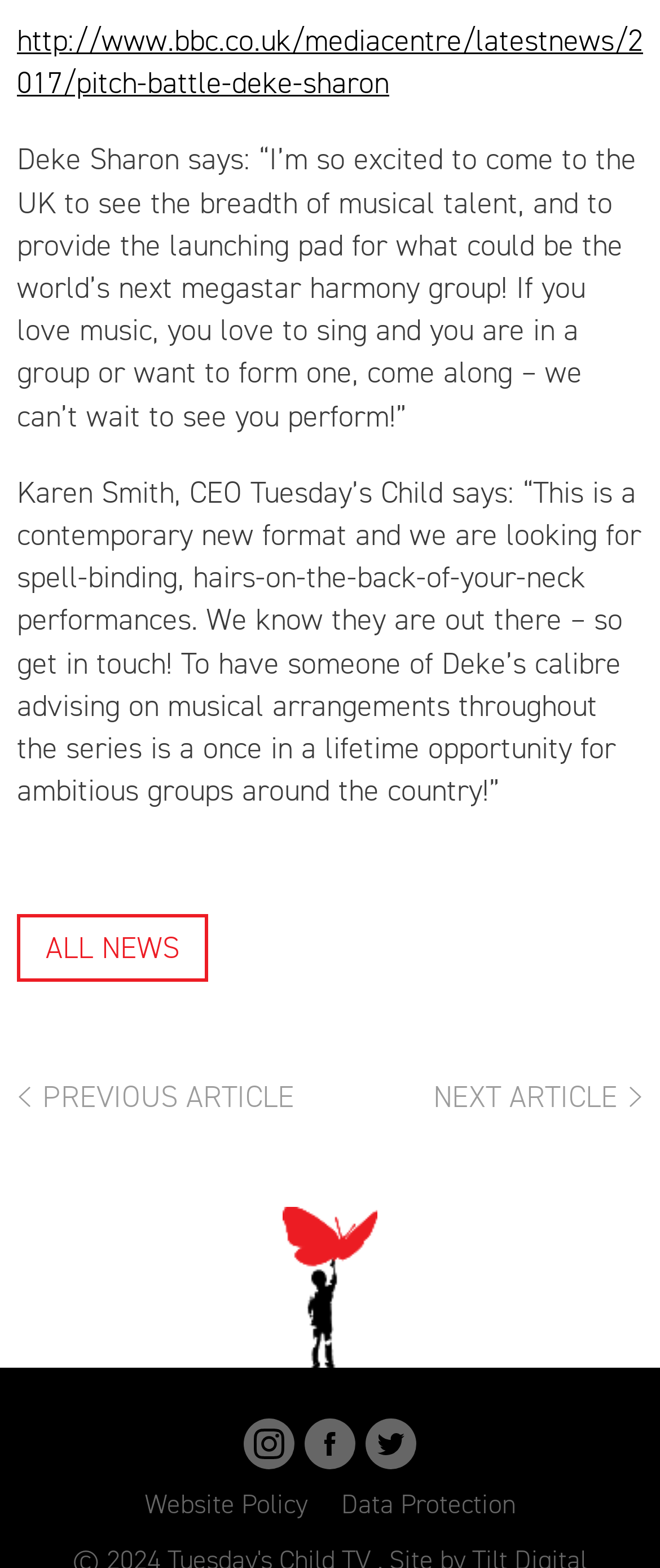Answer with a single word or phrase: 
What is Deke Sharon excited to do?

see musical talent